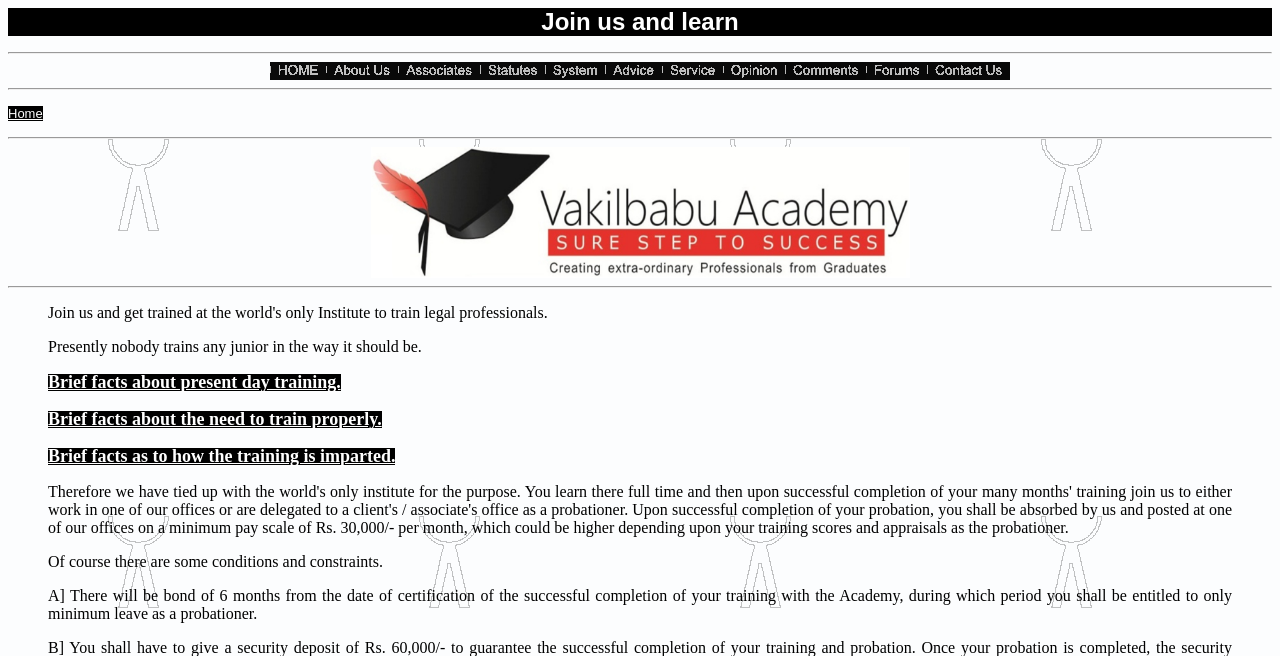Could you find the bounding box coordinates of the clickable area to complete this instruction: "View the About Us page"?

[0.255, 0.101, 0.311, 0.127]